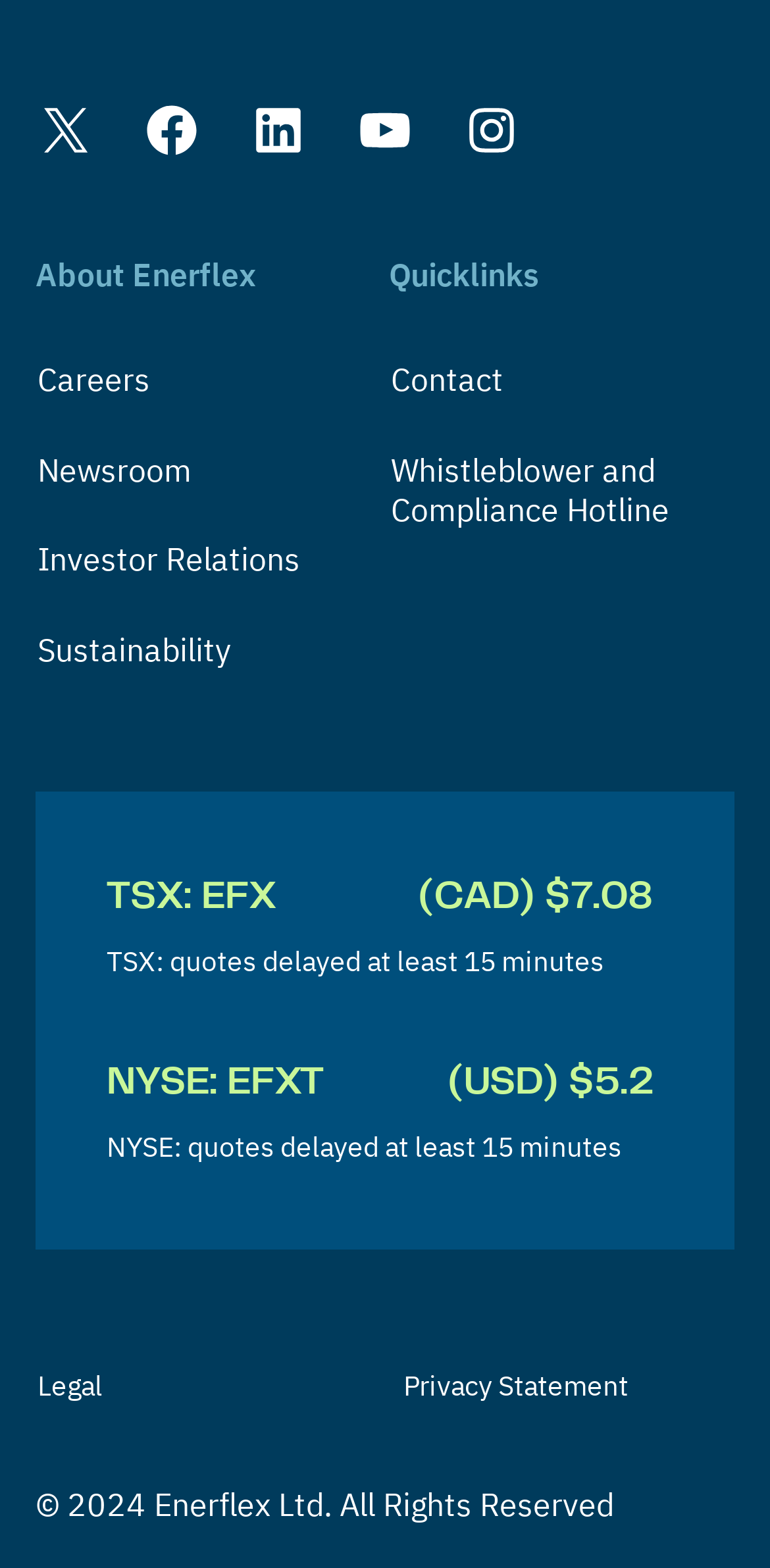Provide a single word or phrase answer to the question: 
What is the current stock price of Enerflex in USD?

$5.2